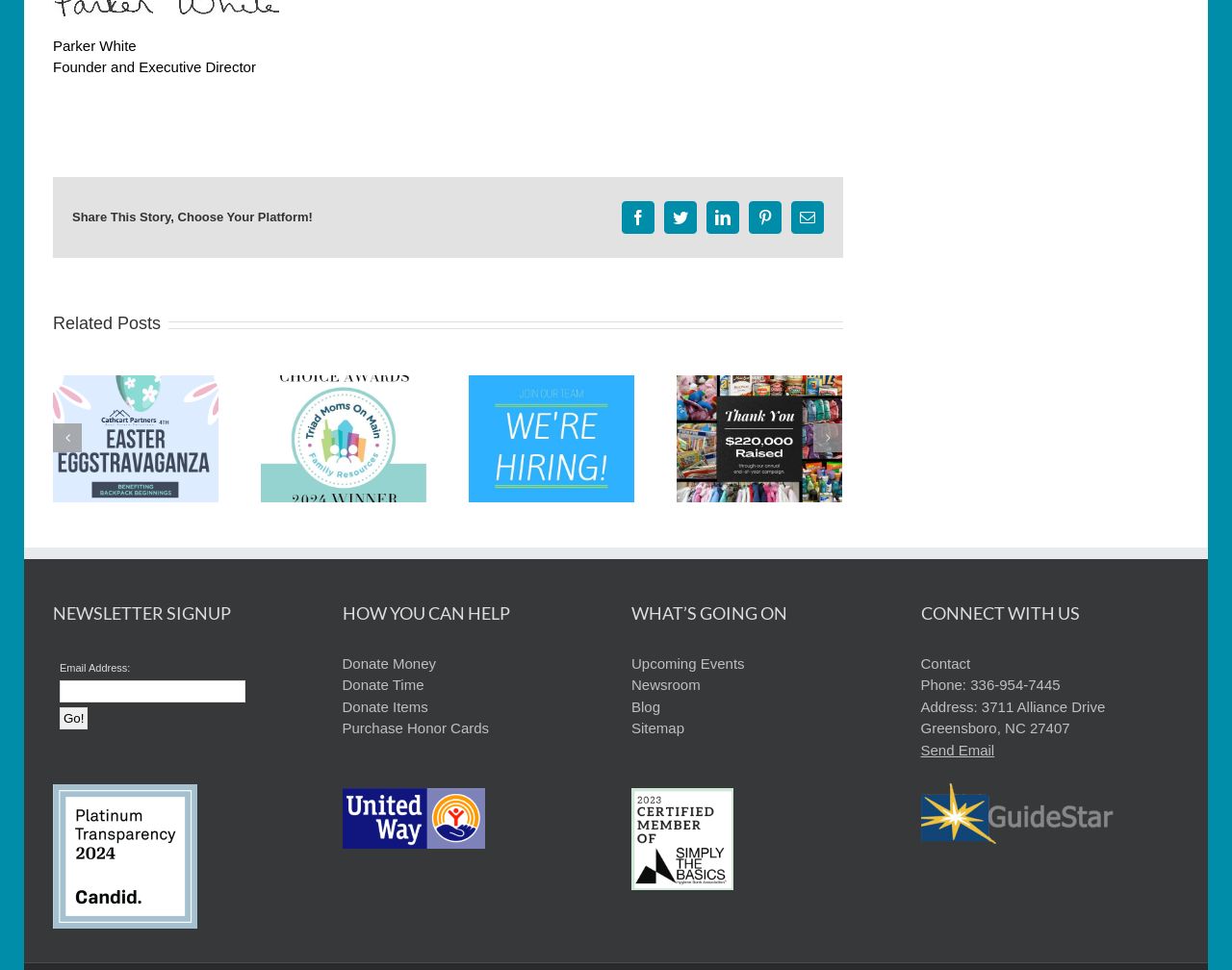Determine the bounding box coordinates of the area to click in order to meet this instruction: "Sign up for the newsletter".

[0.048, 0.73, 0.071, 0.752]